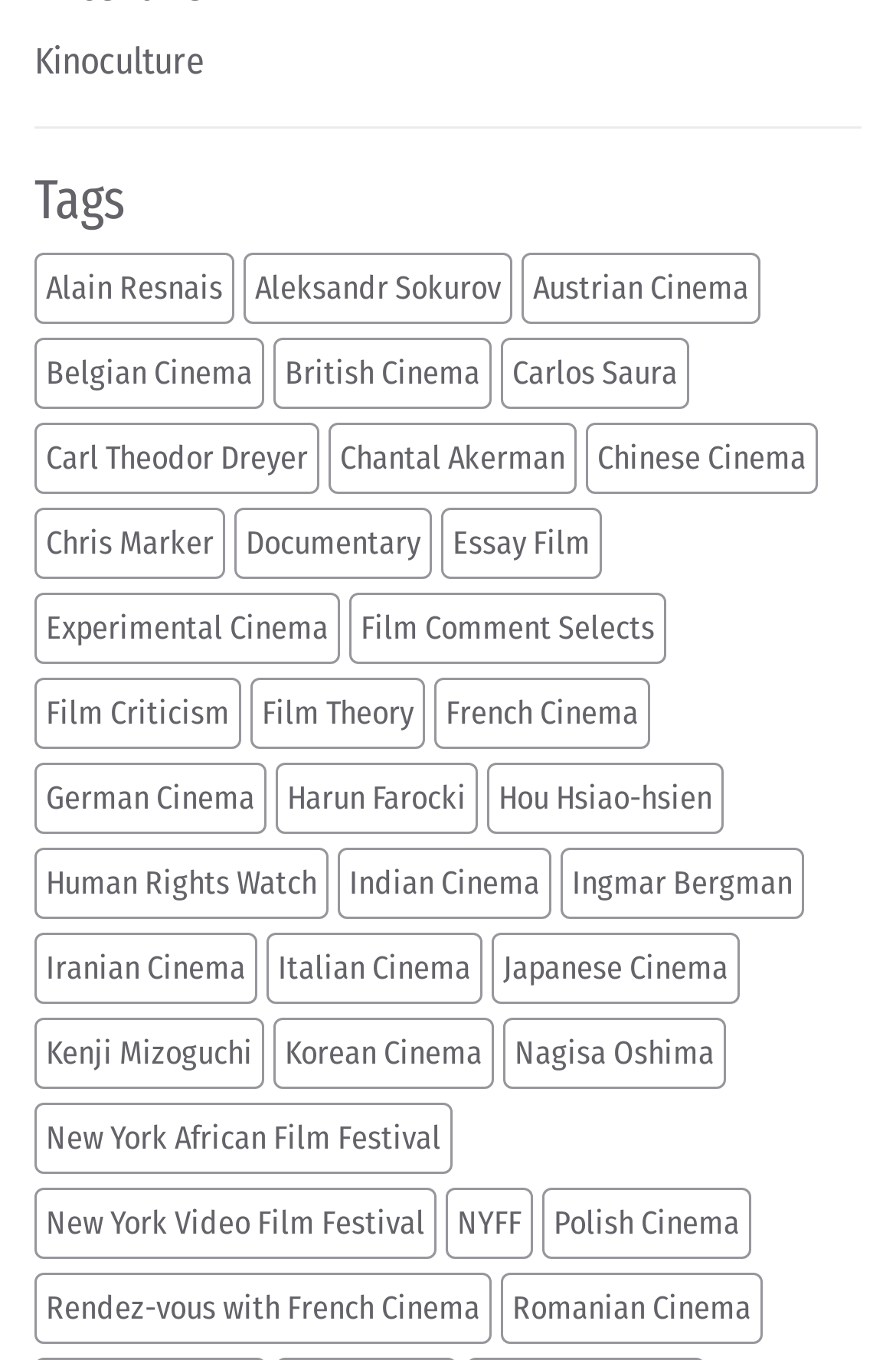Locate the bounding box coordinates of the item that should be clicked to fulfill the instruction: "Explore Alpha Paw".

None